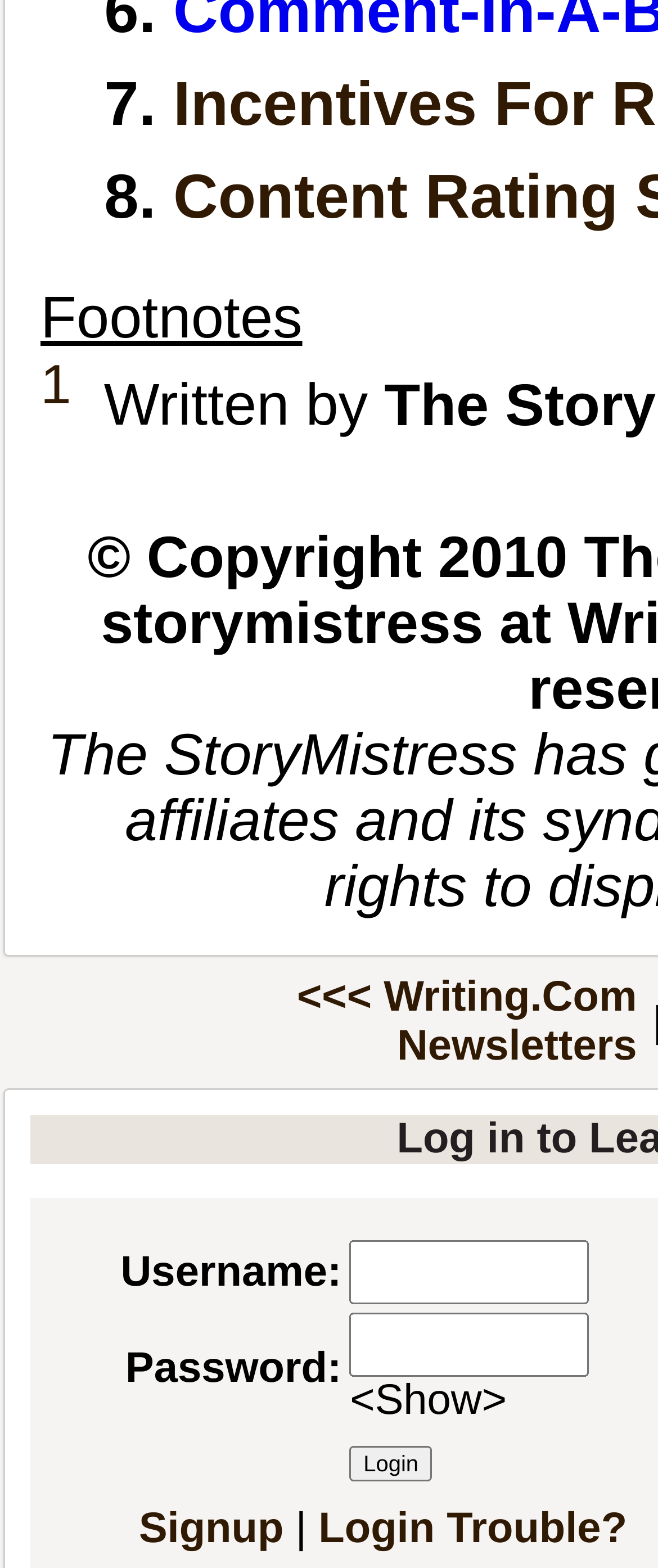Specify the bounding box coordinates of the element's region that should be clicked to achieve the following instruction: "Click login". The bounding box coordinates consist of four float numbers between 0 and 1, in the format [left, top, right, bottom].

[0.532, 0.923, 0.657, 0.945]